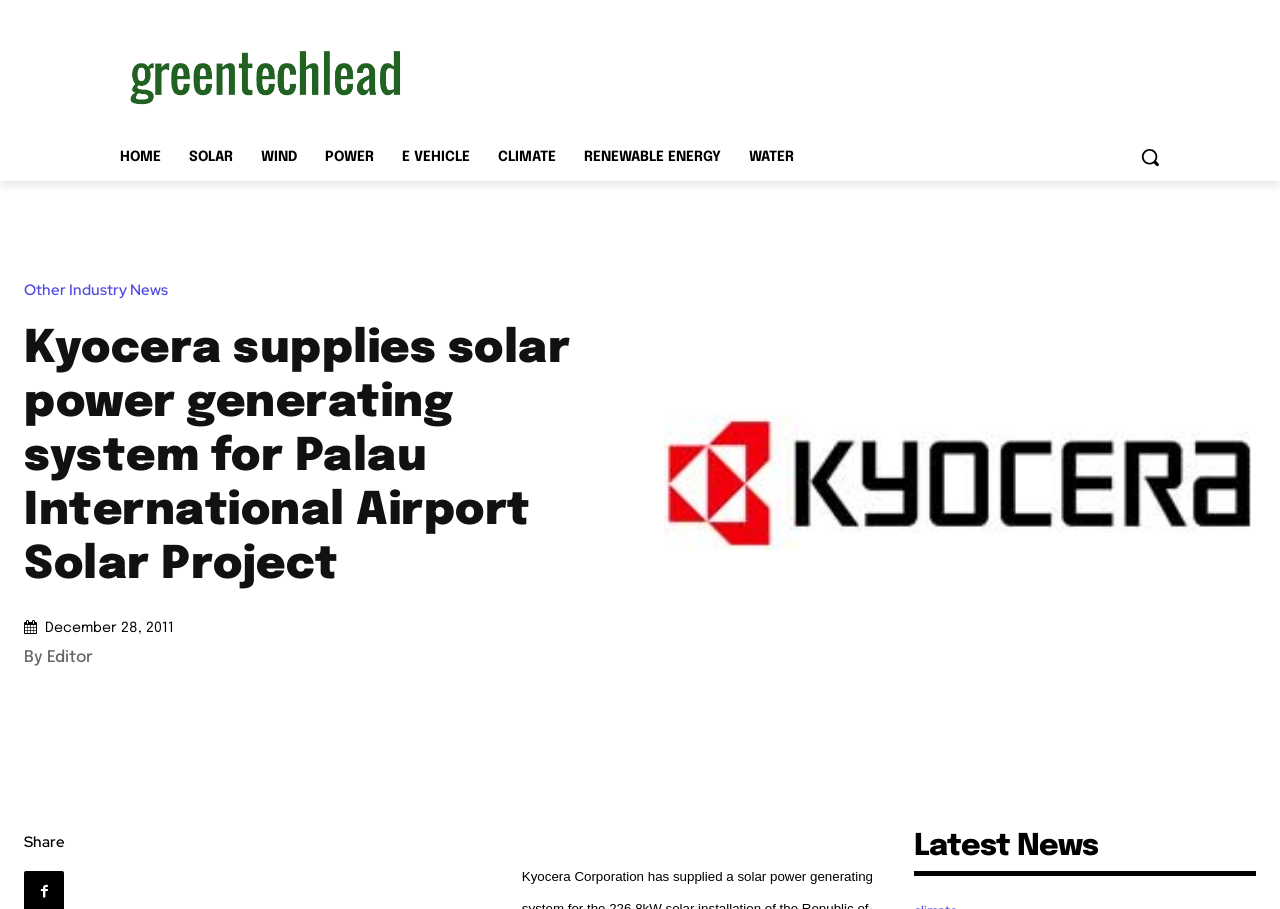Please locate the clickable area by providing the bounding box coordinates to follow this instruction: "Search for something".

[0.88, 0.146, 0.917, 0.199]